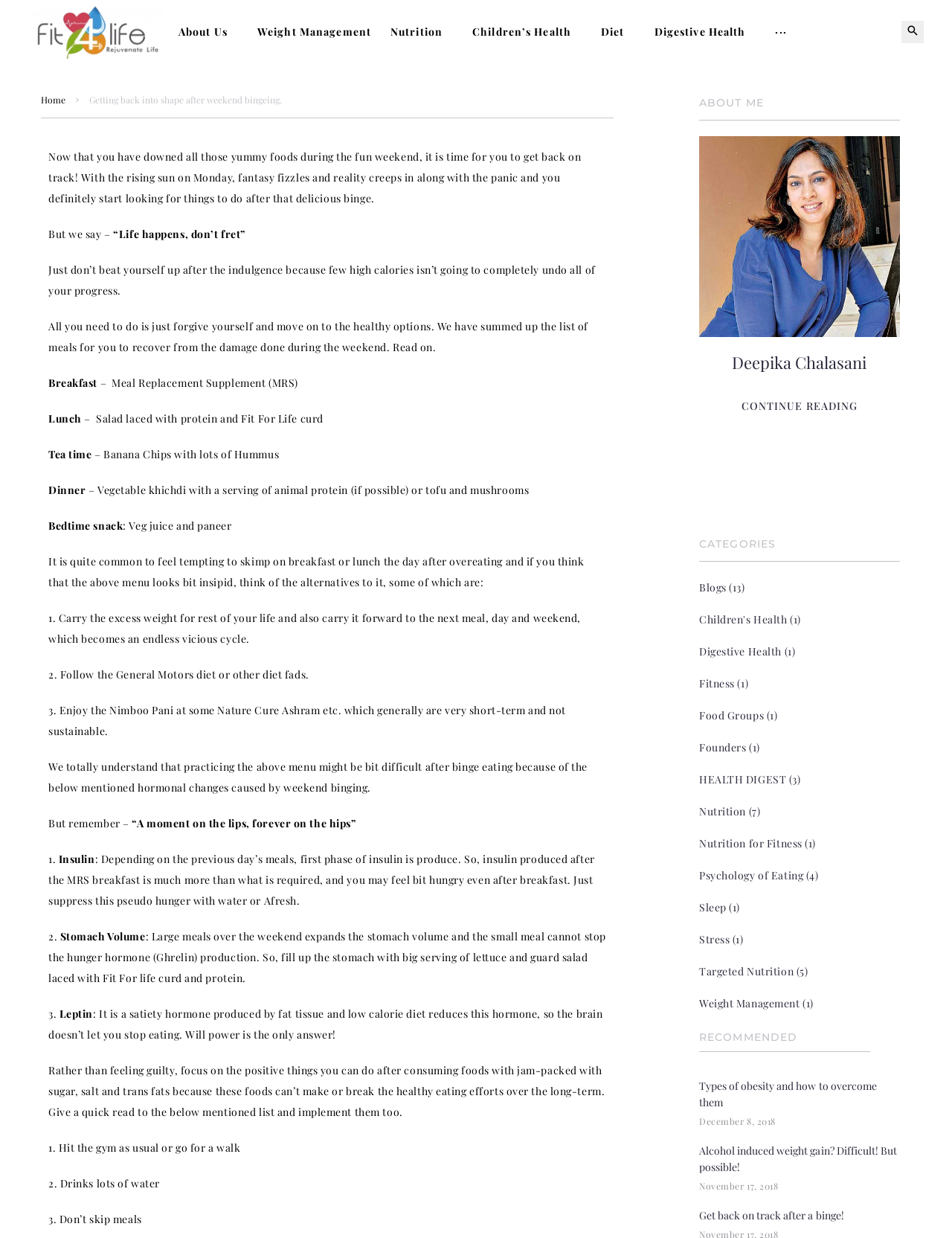What is the third hormonal change caused by weekend binging?
Using the image, give a concise answer in the form of a single word or short phrase.

Leptin